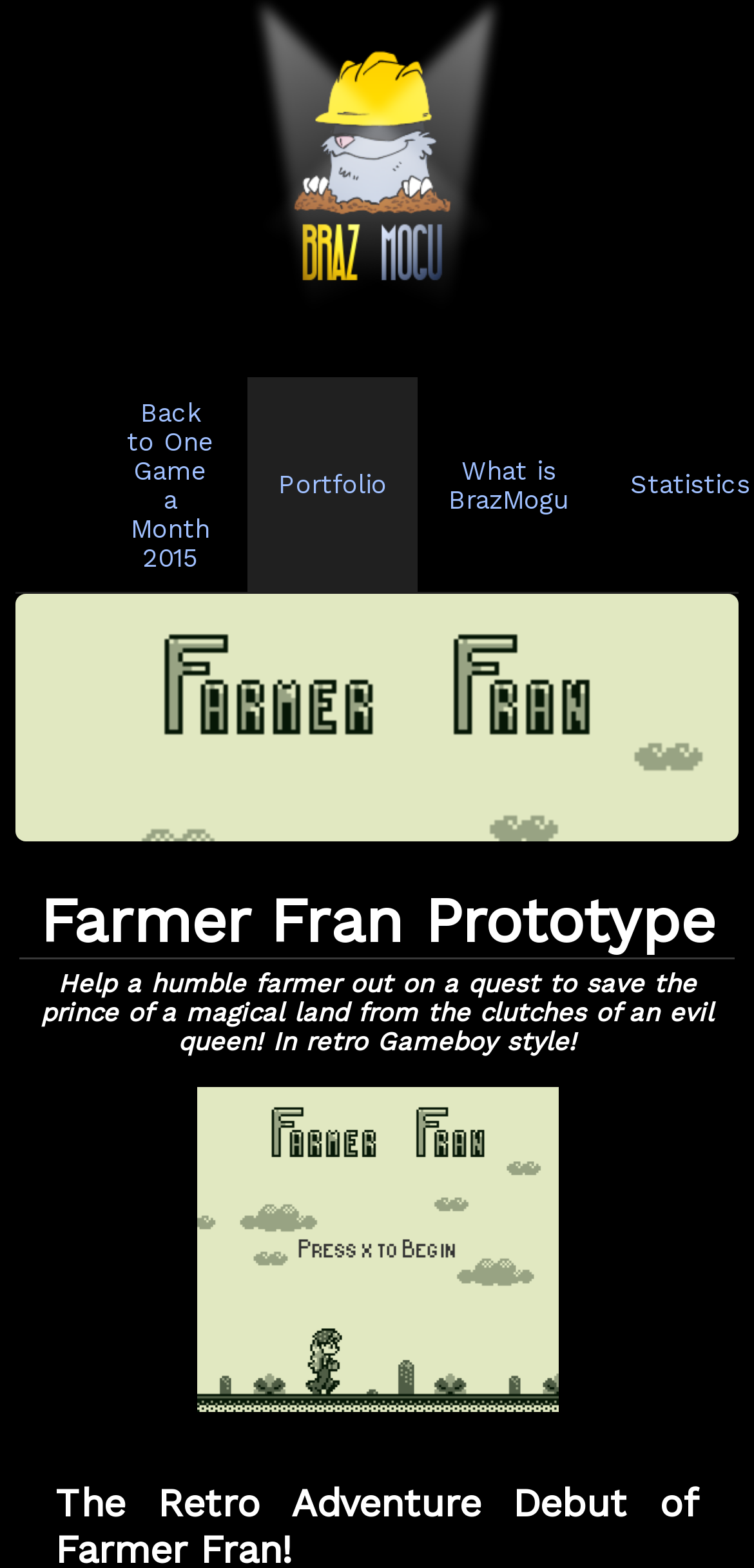Extract the bounding box coordinates for the UI element described by the text: "Statistics". The coordinates should be in the form of [left, top, right, bottom] with values between 0 and 1.

[0.836, 0.3, 0.995, 0.318]